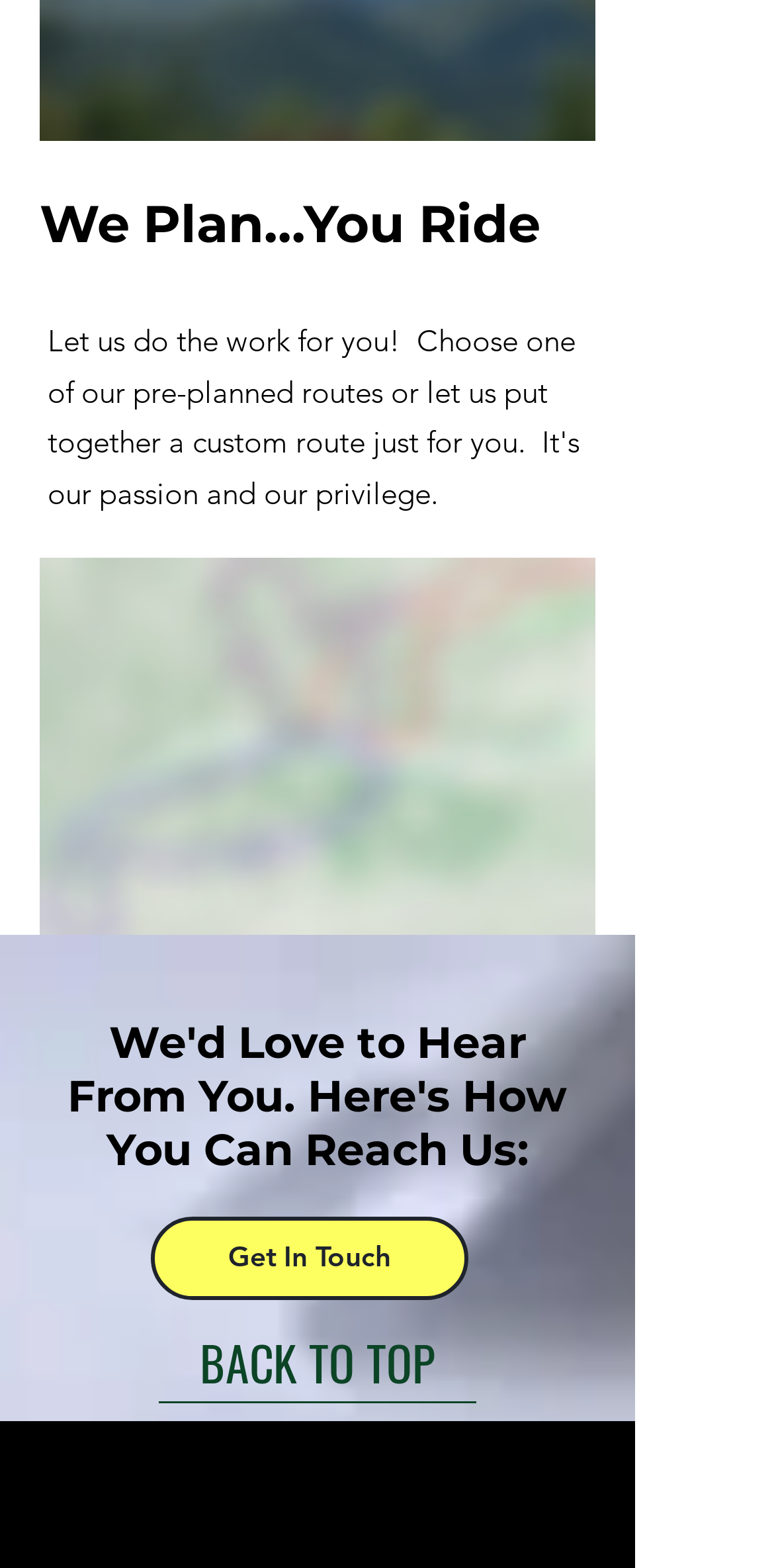What is the purpose of the 'Get In Touch' link?
From the details in the image, answer the question comprehensively.

The 'Get In Touch' link is likely intended to allow users to contact the service or organization behind the webpage, as indicated by the heading 'We'd Love to Hear From You. Here's How You Can Reach Us:' above the link.